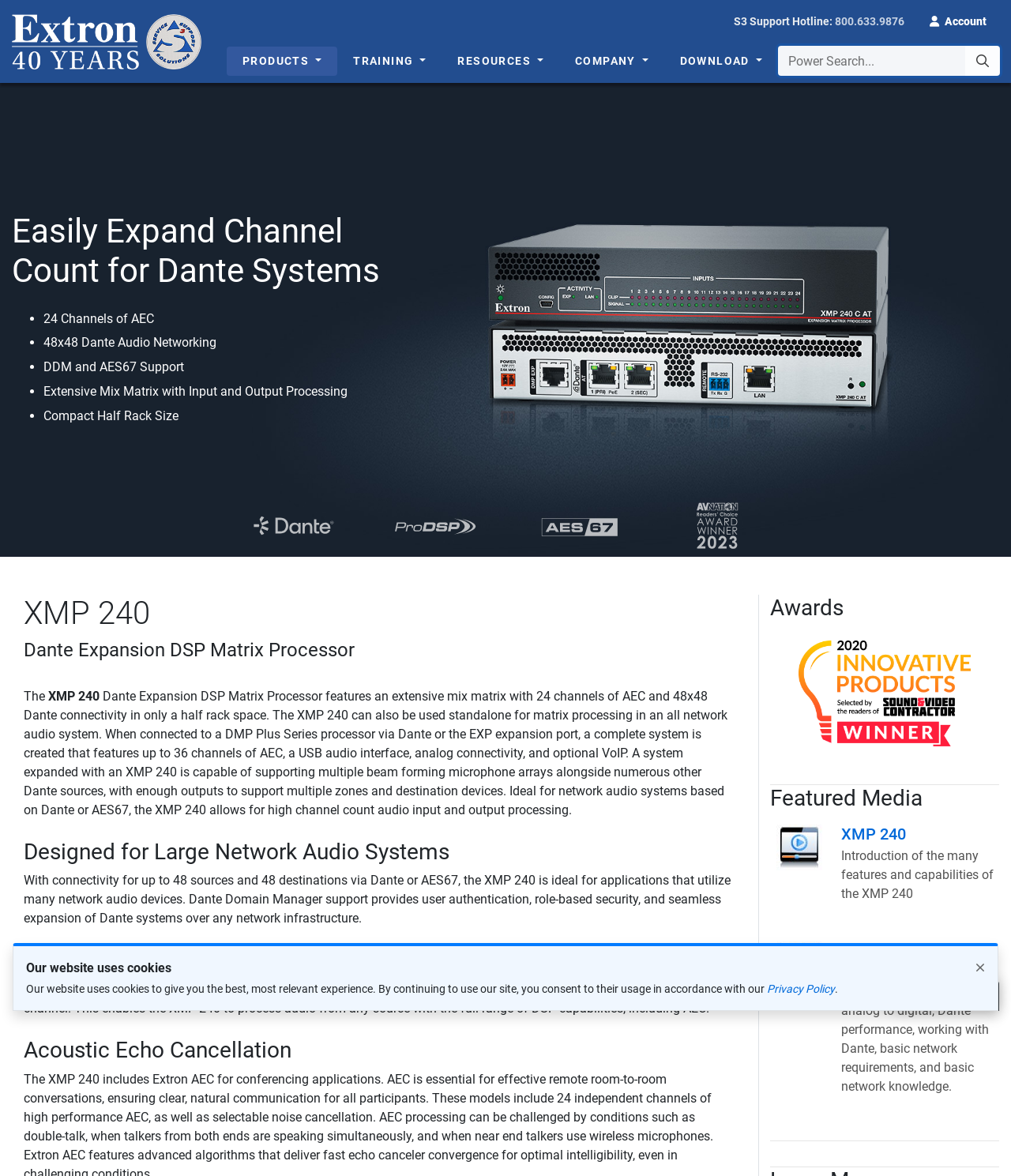What is the name of the product?
Use the information from the image to give a detailed answer to the question.

The name of the product can be found in the heading 'XMP 240 Dante Expansion DSP Matrix Processor' which is located in the main content area of the webpage.